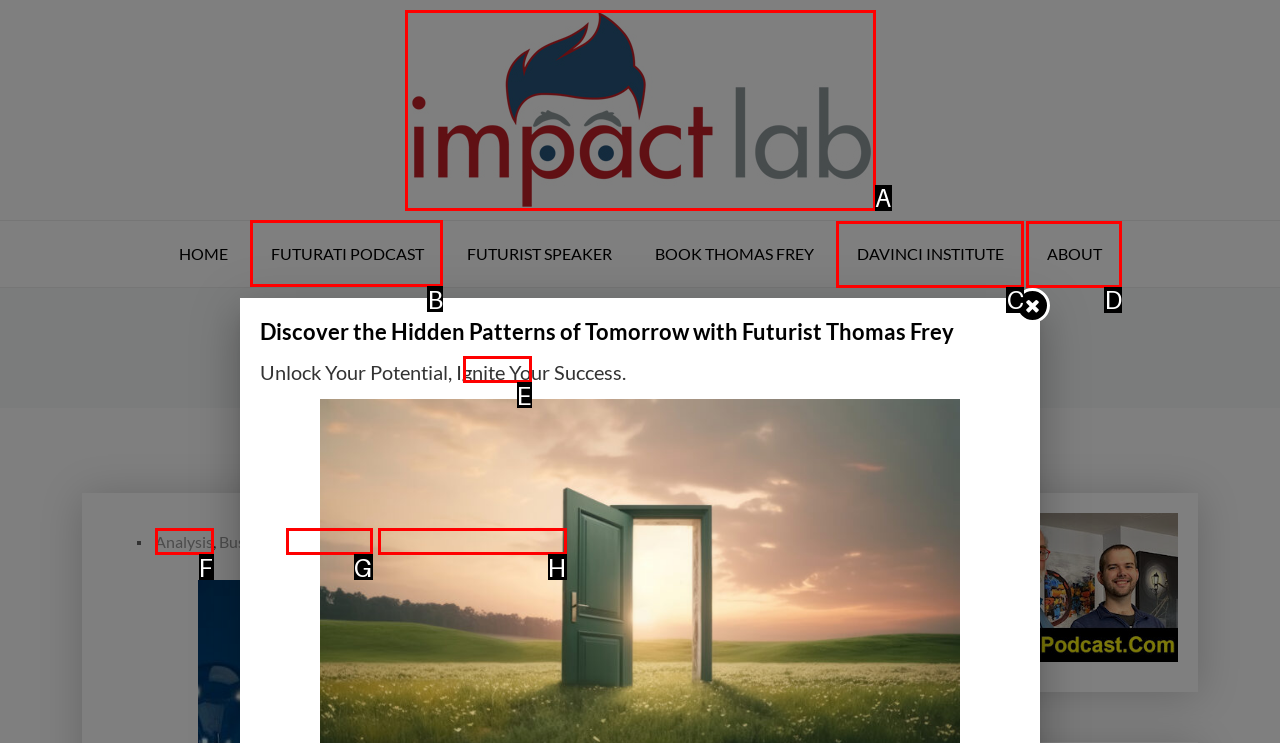To achieve the task: listen to futurati podcast, which HTML element do you need to click?
Respond with the letter of the correct option from the given choices.

B